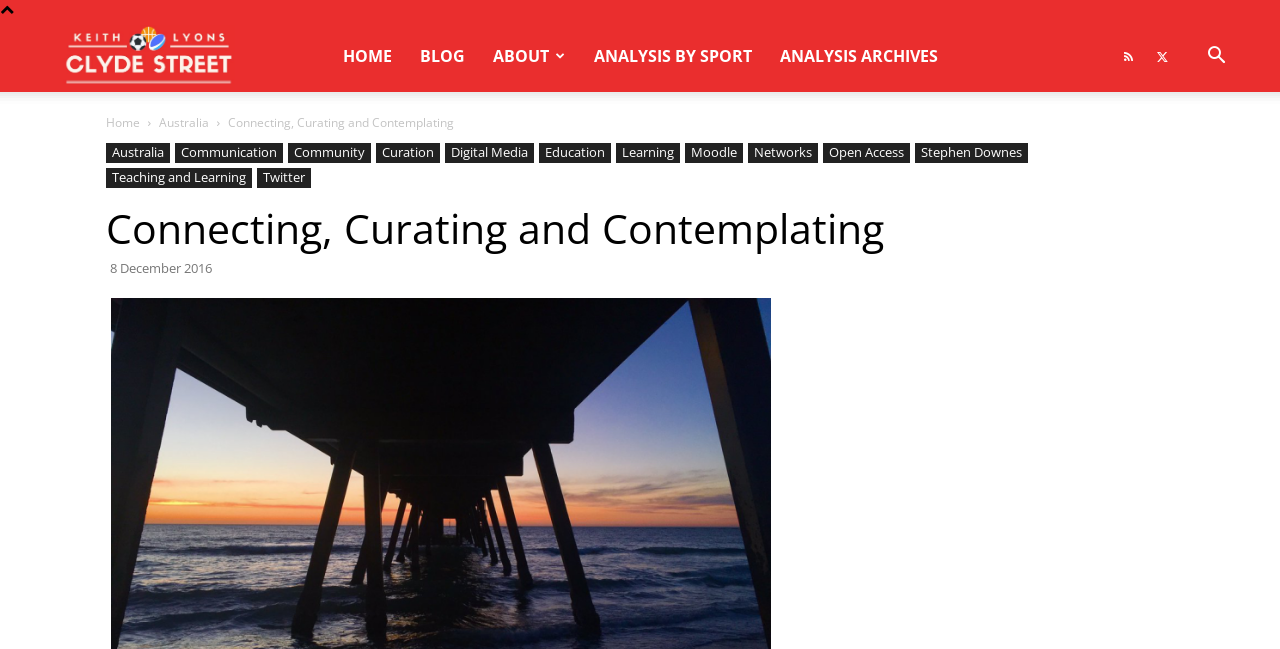Can you identify and provide the main heading of the webpage?

Connecting, Curating and Contemplating